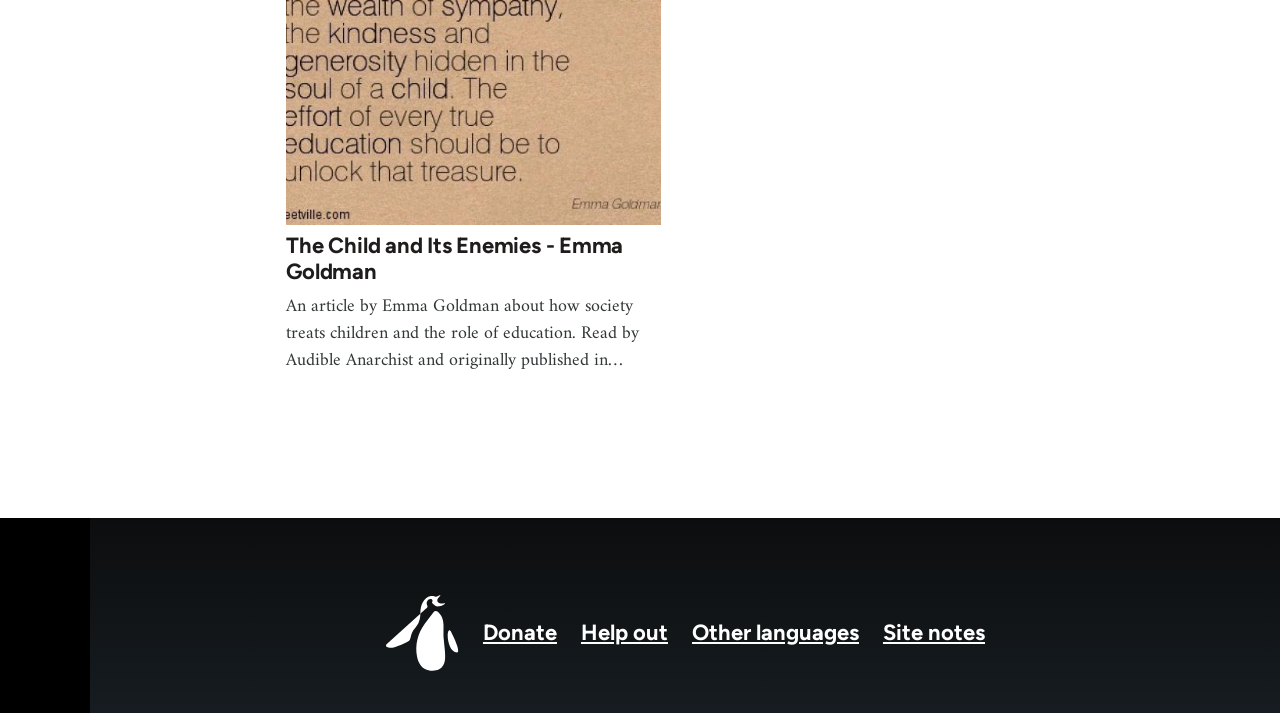Using the information in the image, give a detailed answer to the following question: How many links are in the footer menu?

The footer menu has 5 links, which are 'Home', 'Donate', 'Help out', 'Other languages', and 'Site notes'. These links can be found in the navigation element with bounding box coordinates [0.227, 0.827, 0.843, 0.962] and its child elements.